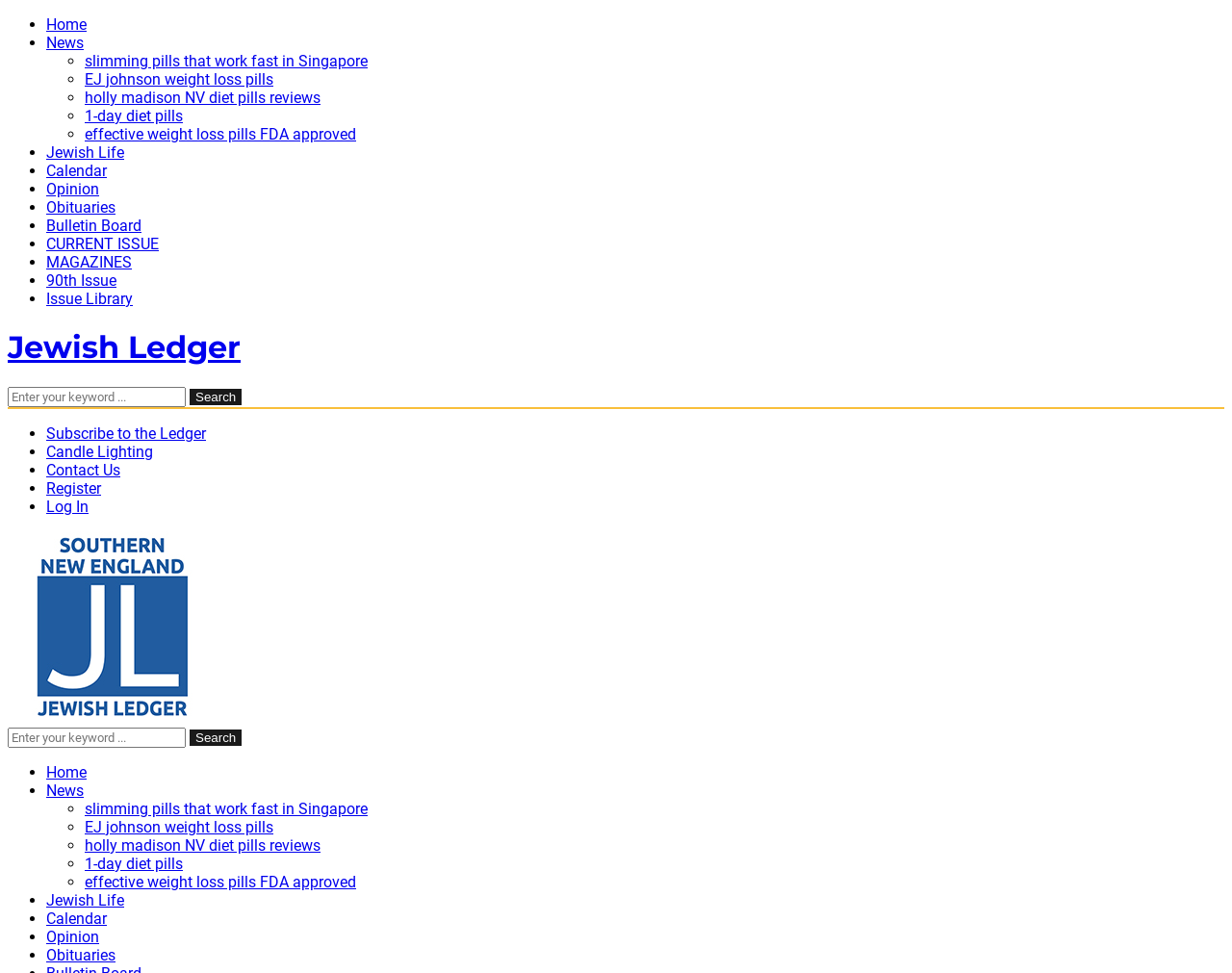Please determine the bounding box coordinates of the area that needs to be clicked to complete this task: 'Read about slimming pills that work fast in Singapore'. The coordinates must be four float numbers between 0 and 1, formatted as [left, top, right, bottom].

[0.069, 0.053, 0.298, 0.072]